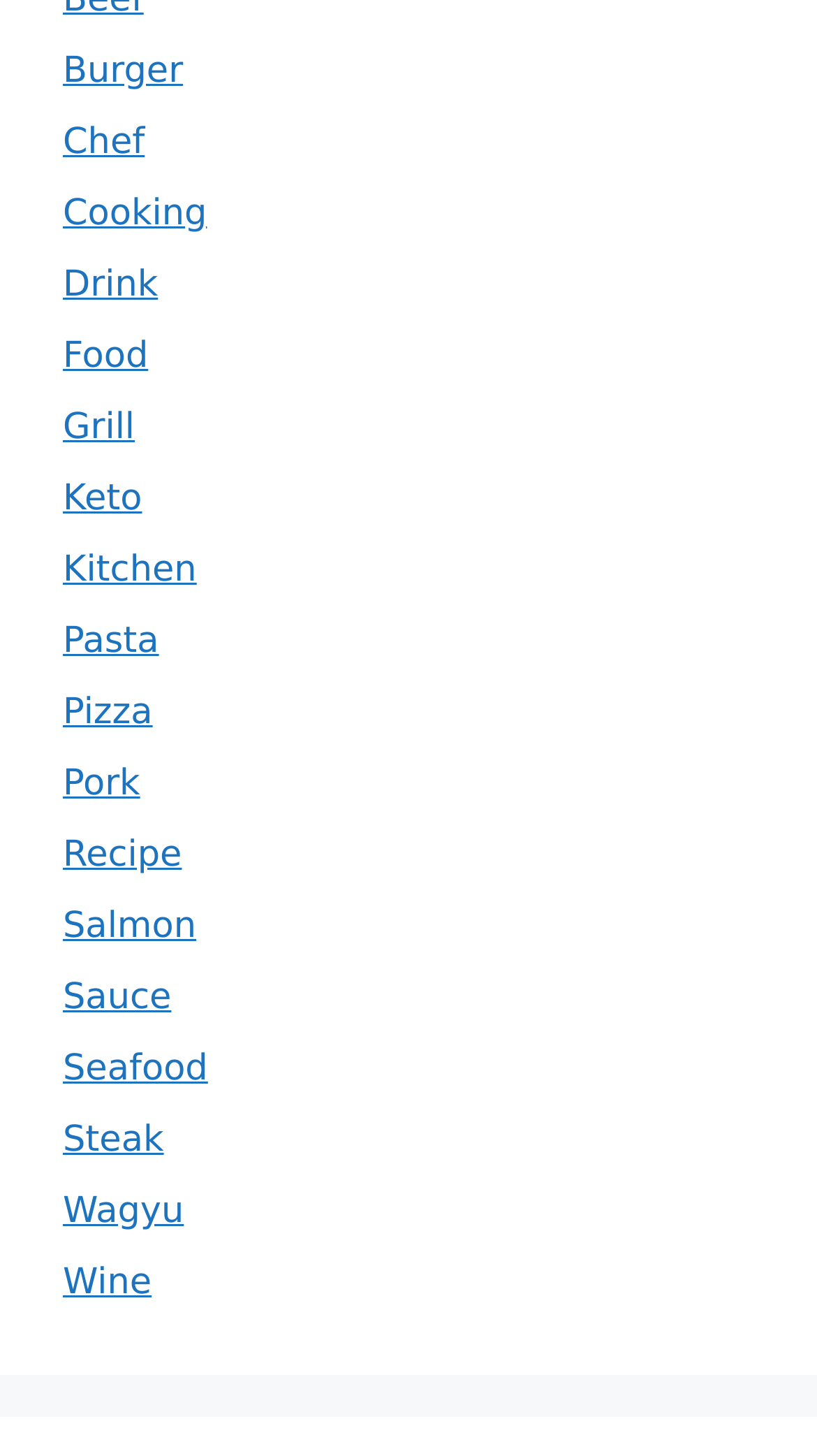Please identify the bounding box coordinates of the region to click in order to complete the task: "go to the Recipe page". The coordinates must be four float numbers between 0 and 1, specified as [left, top, right, bottom].

[0.077, 0.573, 0.223, 0.602]